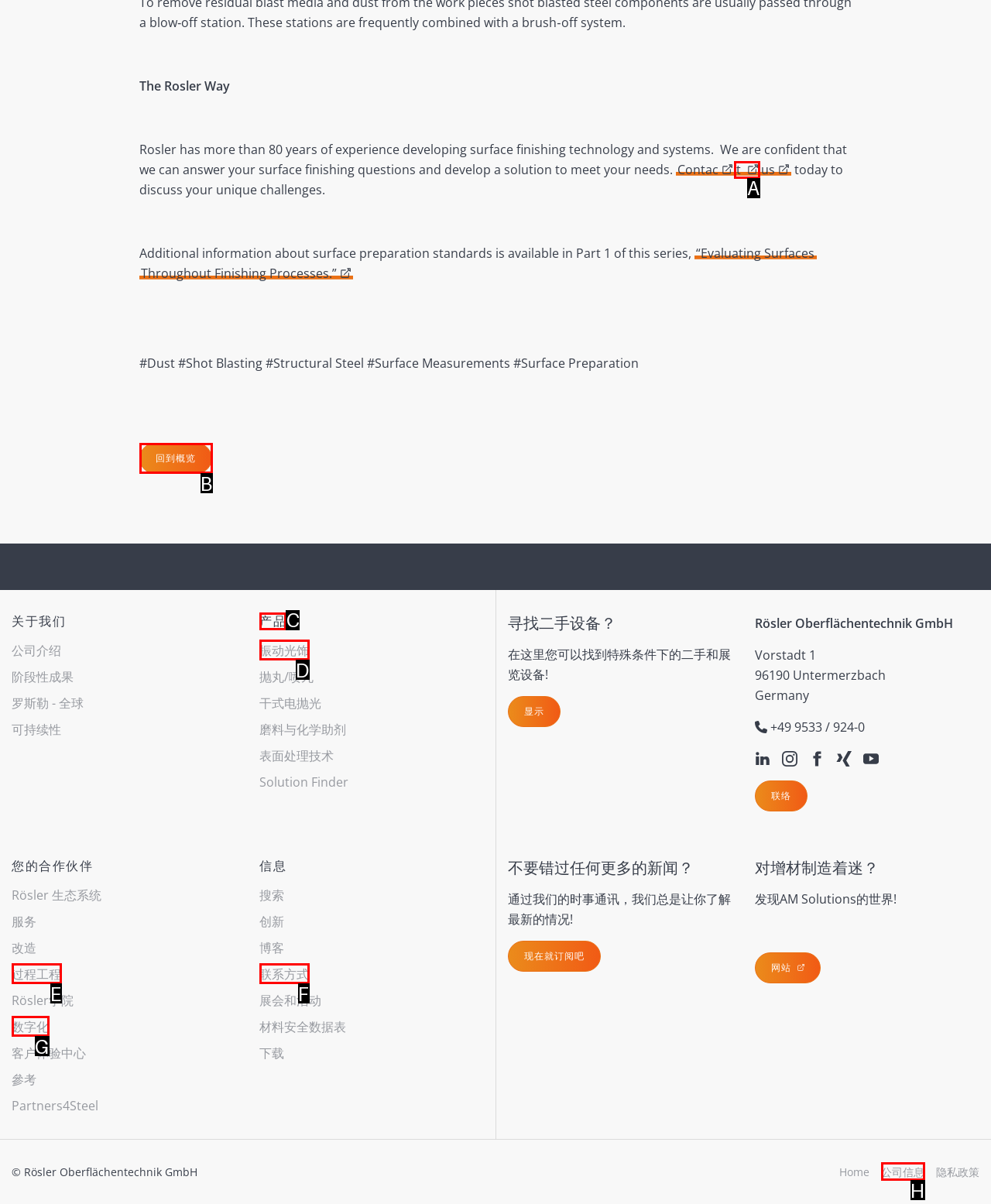Select the letter of the element you need to click to complete this task: Learn about Rösler's products
Answer using the letter from the specified choices.

C